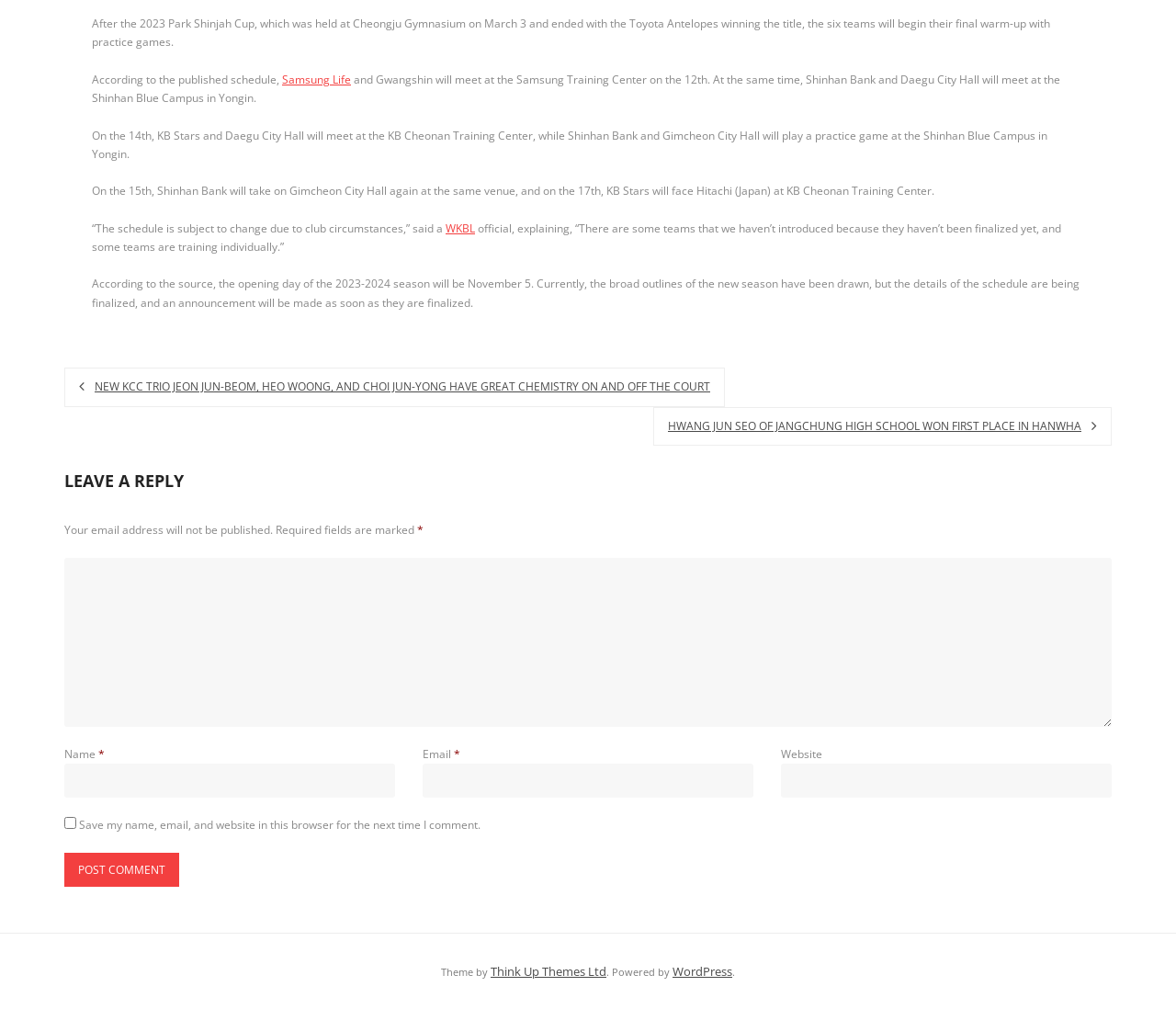Answer the question using only a single word or phrase: 
What is the date of the 2023-2024 season opening day?

November 5